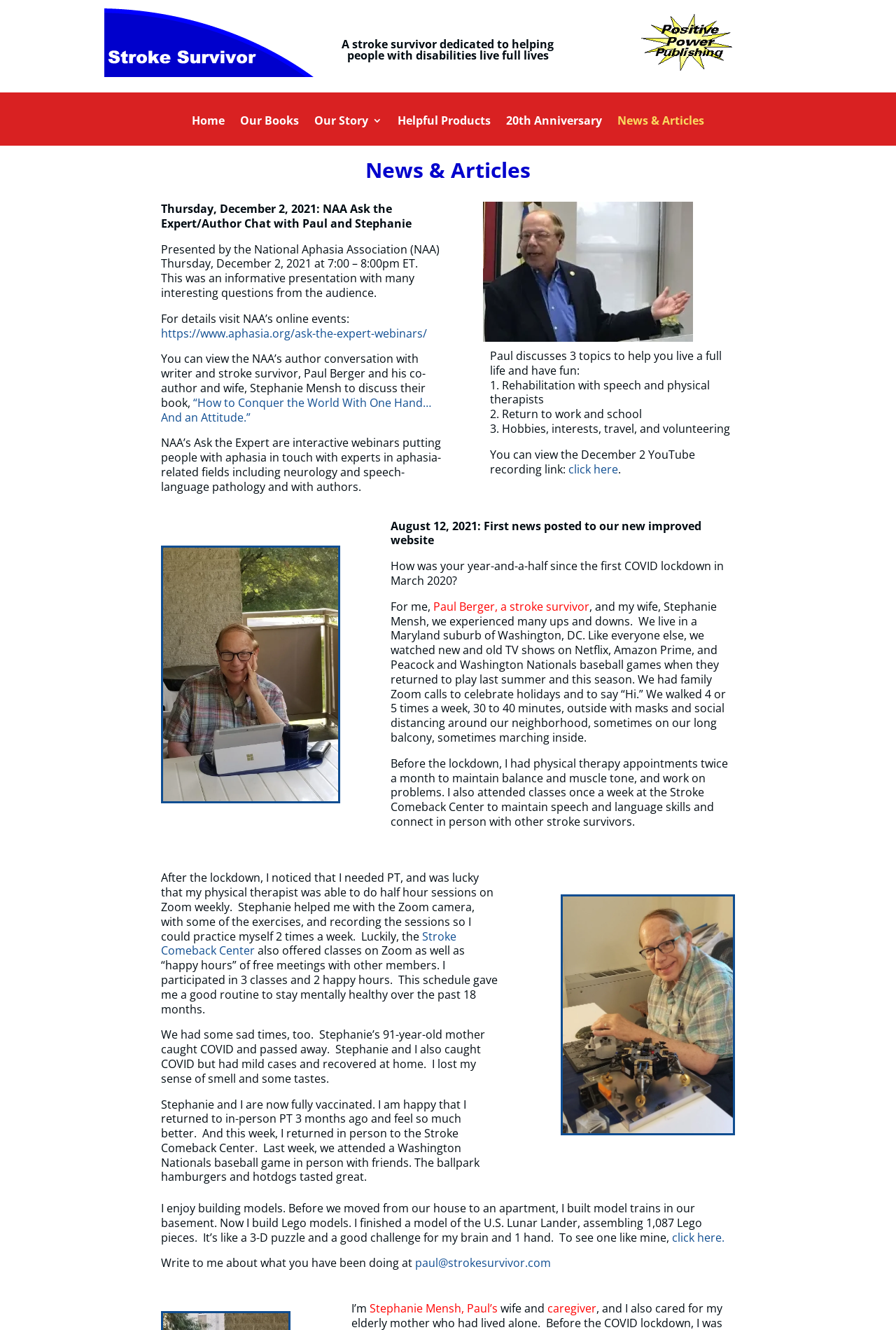Present a detailed account of what is displayed on the webpage.

The webpage is about News and Articles from StrokeSurvivor.com, a website dedicated to helping people with disabilities live full lives. At the top, there is a logo of Stroke Survivor and a heading that describes the website's purpose. Below the heading, there are several links to different sections of the website, including Home, Our Books, Our Story, Helpful Products, and 20th Anniversary.

The main content of the webpage is a news article about a stroke survivor, Paul Berger, who participated in an informative presentation with the National Aphasia Association (NAA). The article is divided into several sections, each describing a different aspect of Paul's experience. There is a photo of Paul giving a speech and another photo of him working on a balcony.

The article begins by describing Paul's presentation with the NAA, where he discussed three topics to help people live a full life and have fun. These topics include rehabilitation with speech and physical therapists, returning to work and school, and hobbies, interests, travel, and volunteering. There is a link to view the December 2 YouTube recording of the presentation.

The article then shifts to Paul's personal experience during the COVID-19 pandemic. He describes how he and his wife, Stephanie, coped with the lockdown, including walking regularly, attending virtual physical therapy sessions, and participating in online classes and "happy hours" with the Stroke Comeback Center. There is a photo of Paul building a Lego model of the U.S. Lunar Lander, which he enjoys as a hobby.

The article concludes with Paul's reflections on the past year and a half, including the loss of his sense of smell and some tastes due to COVID-19, and his return to in-person physical therapy and the Stroke Comeback Center. There is also a call to action, encouraging readers to write to Paul about their own experiences.

Throughout the article, there are several links to external websites, including the National Aphasia Association and the Stroke Comeback Center. There are also images of Paul and his wife, Stephanie, as well as a logo of Positive Power Publishing.